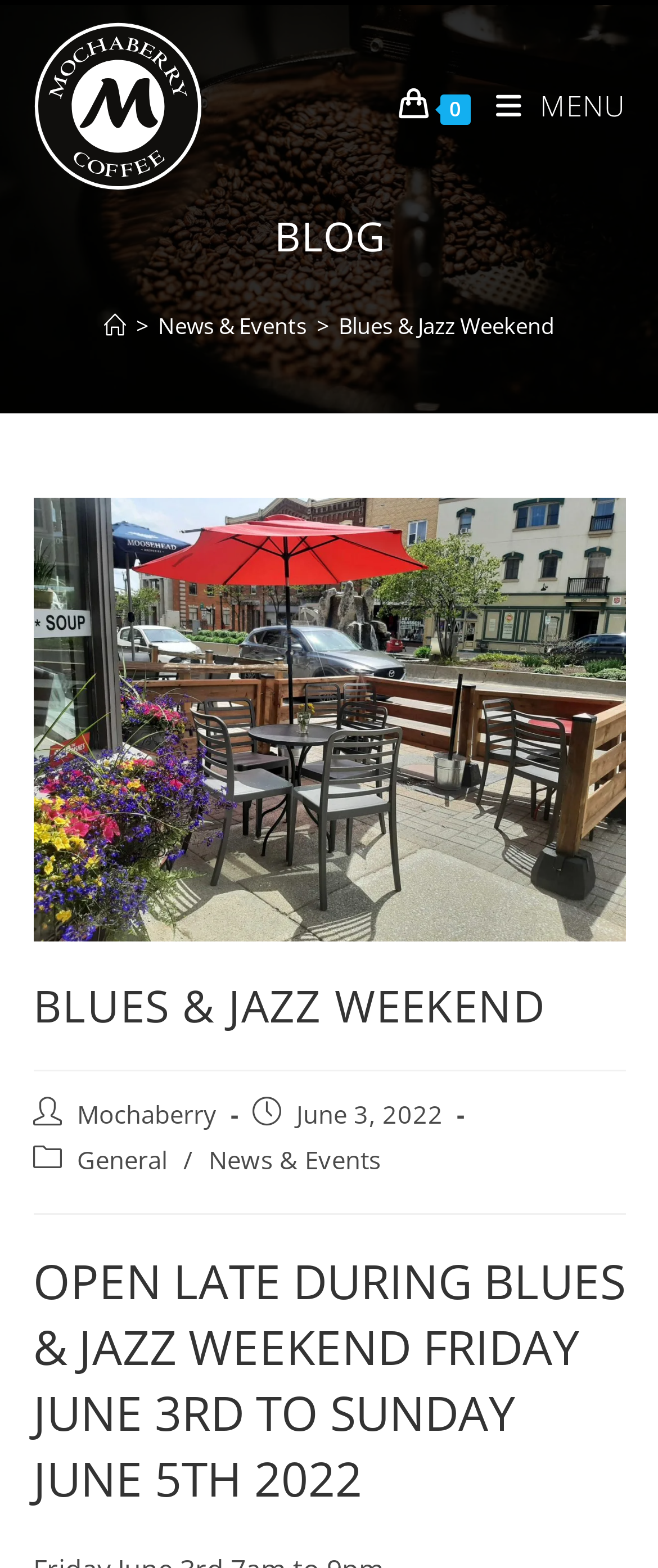Respond concisely with one word or phrase to the following query:
When was the post published?

June 3, 2022